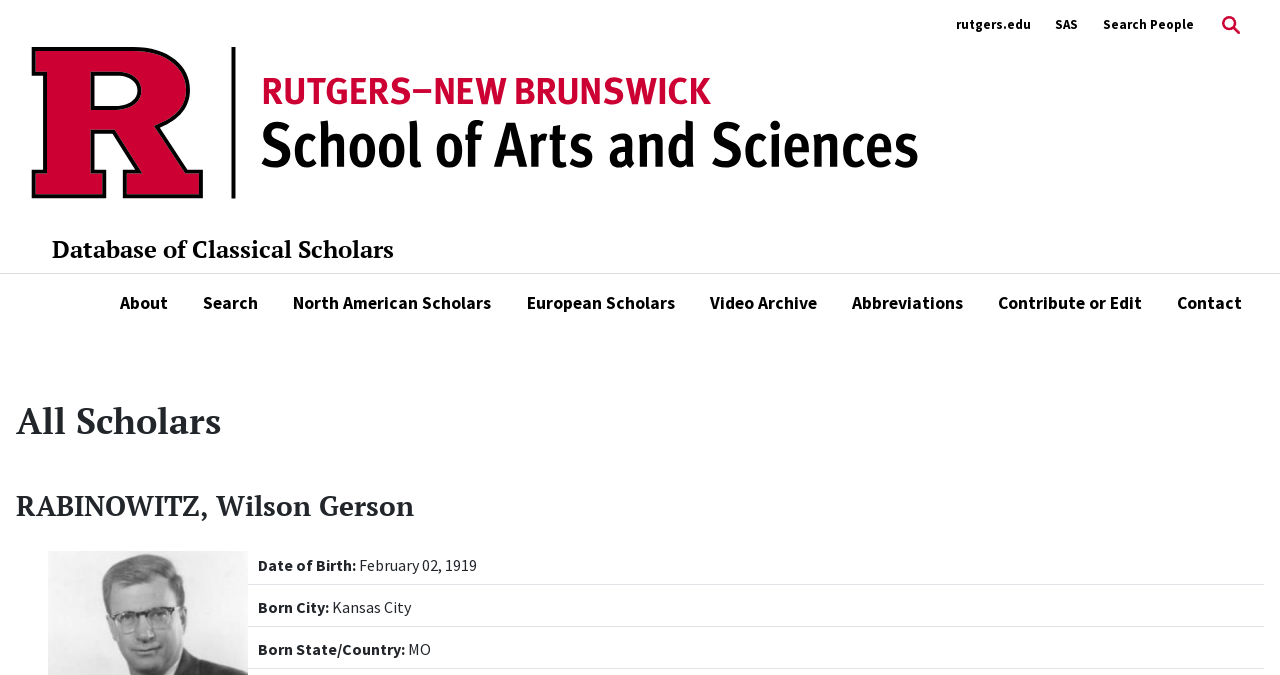Show the bounding box coordinates of the region that should be clicked to follow the instruction: "Click the Submit button."

None